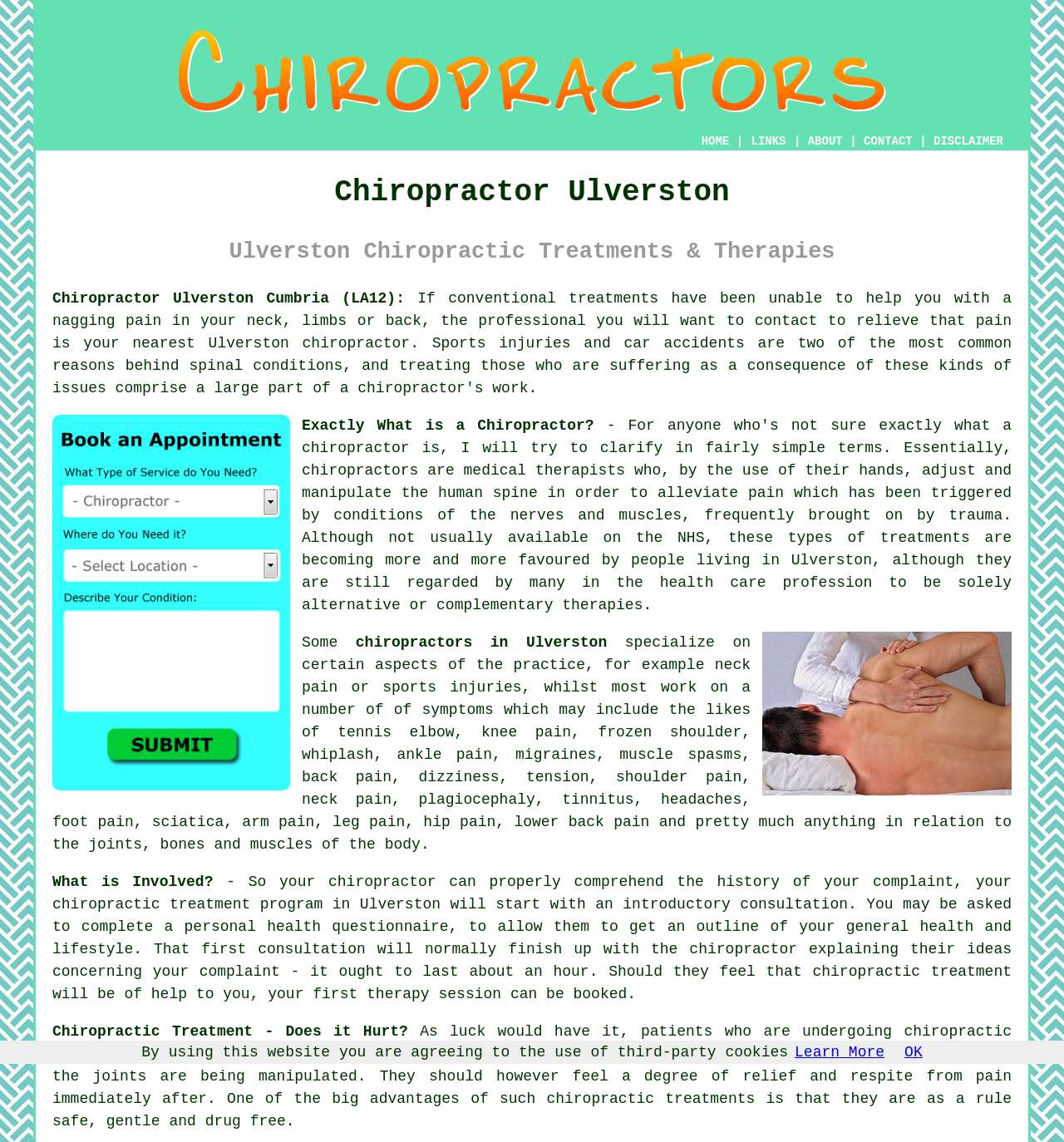Pinpoint the bounding box coordinates of the clickable element needed to complete the instruction: "Learn about what a chiropractor is". The coordinates should be provided as four float numbers between 0 and 1: [left, top, right, bottom].

[0.284, 0.365, 0.558, 0.38]